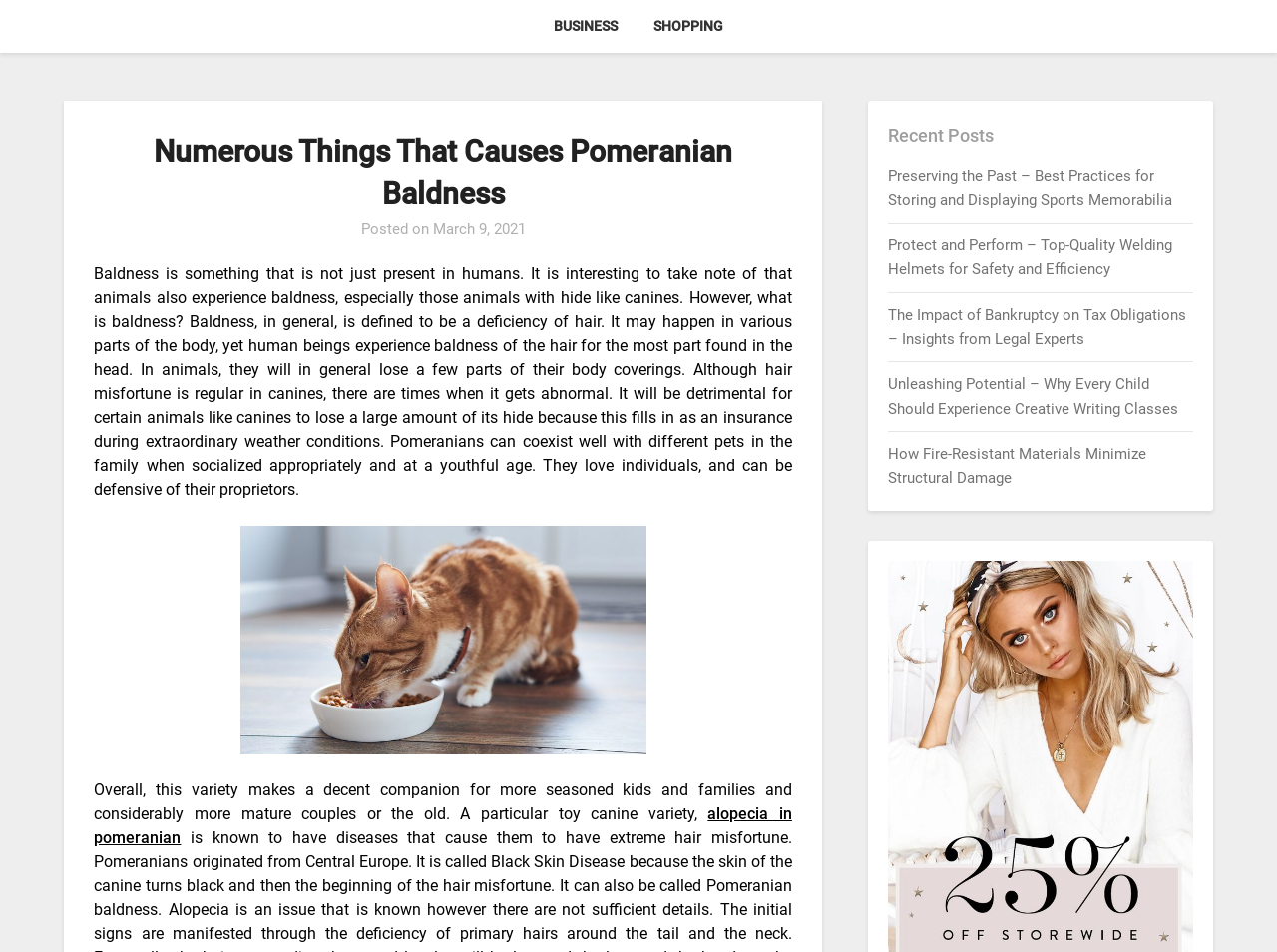Give an extensive and precise description of the webpage.

This webpage is about Pomeranian baldness, with a focus on the causes and effects of hair loss in these dogs. At the top of the page, there are two links, "BUSINESS" and "SHOPPING", positioned side by side. Below these links, there is a header section with a heading that reads "Numerous Things That Causes Pomeranian Baldness". This heading is accompanied by a posted date, "March 9, 2021", and a brief description of baldness, which is defined as a deficiency of hair that can occur in various parts of the body.

The main content of the page is a lengthy text that discusses baldness in Pomeranians, including its effects on the dogs and how it can be detrimental to their health. The text also mentions that Pomeranians can coexist well with other pets in the family when socialized properly. There is an image on the page, but it appears to be unrelated to the topic of Pomeranian baldness, with a caption "How long are cats pregnant".

Below the main content, there is a section with a heading "Recent Posts", which lists five links to other articles on various topics, including sports memorabilia, welding helmets, bankruptcy, creative writing classes, and fire-resistant materials. These links are positioned in a vertical column, with each link below the previous one.